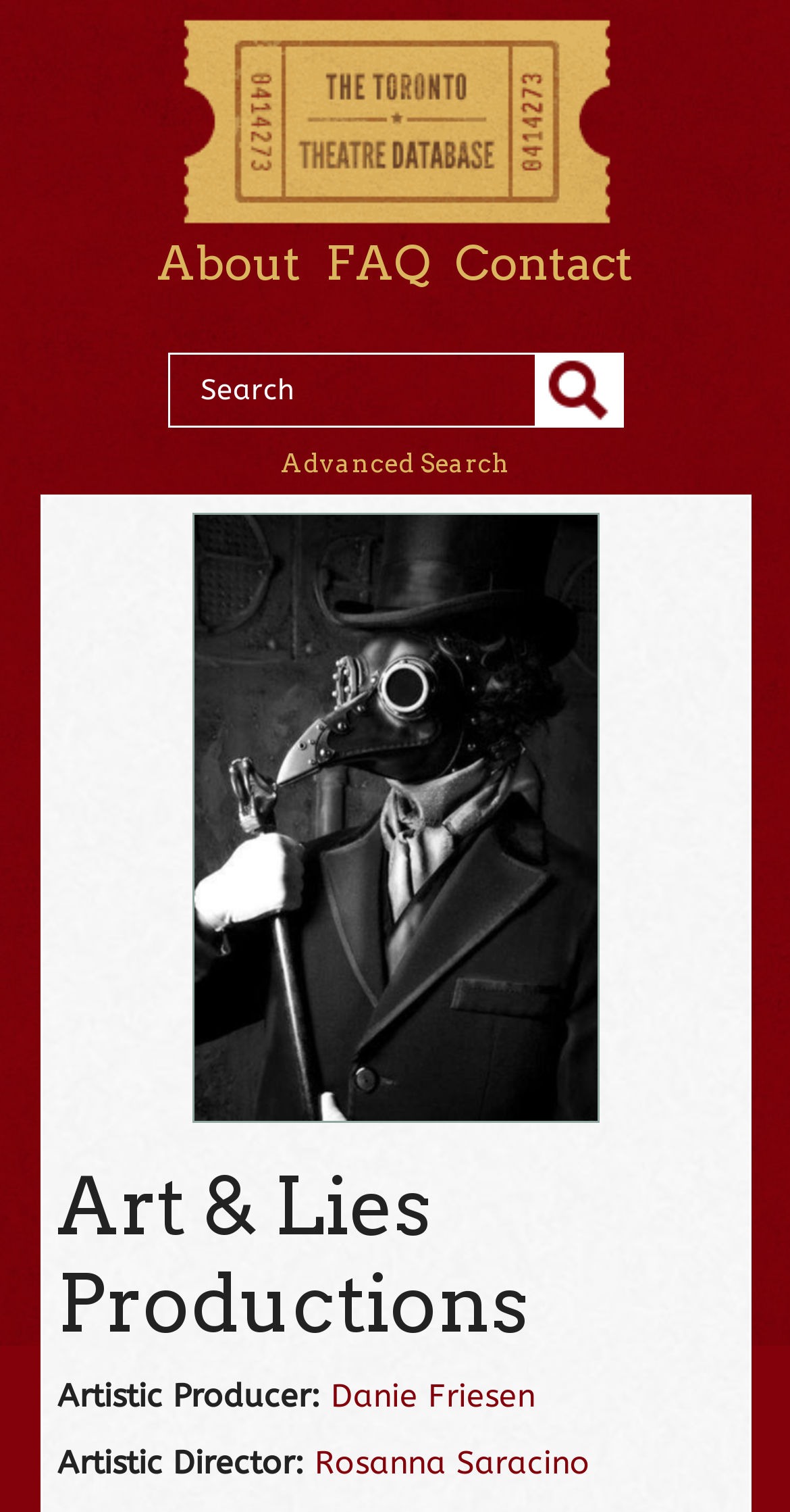Please specify the coordinates of the bounding box for the element that should be clicked to carry out this instruction: "Learn more about Danie Friesen". The coordinates must be four float numbers between 0 and 1, formatted as [left, top, right, bottom].

[0.419, 0.911, 0.678, 0.935]